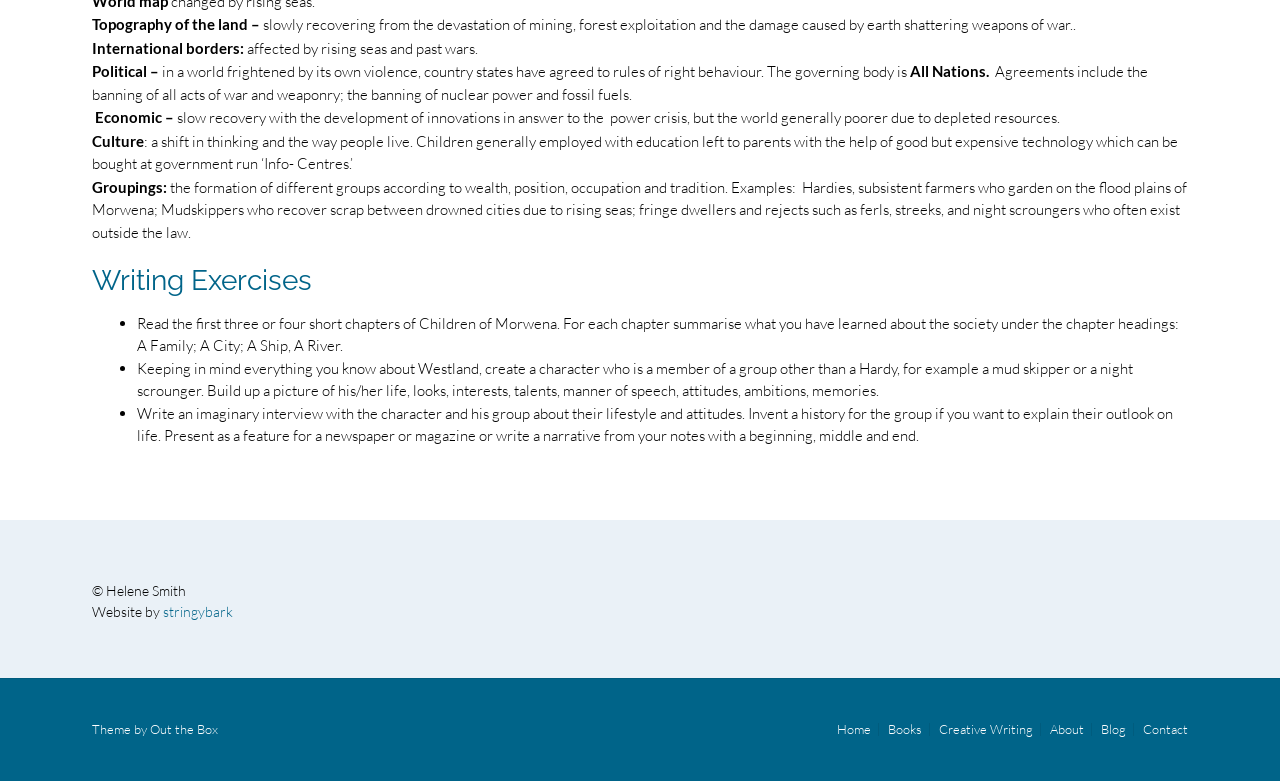Please locate the bounding box coordinates for the element that should be clicked to achieve the following instruction: "Click on 'About'". Ensure the coordinates are given as four float numbers between 0 and 1, i.e., [left, top, right, bottom].

[0.815, 0.926, 0.852, 0.943]